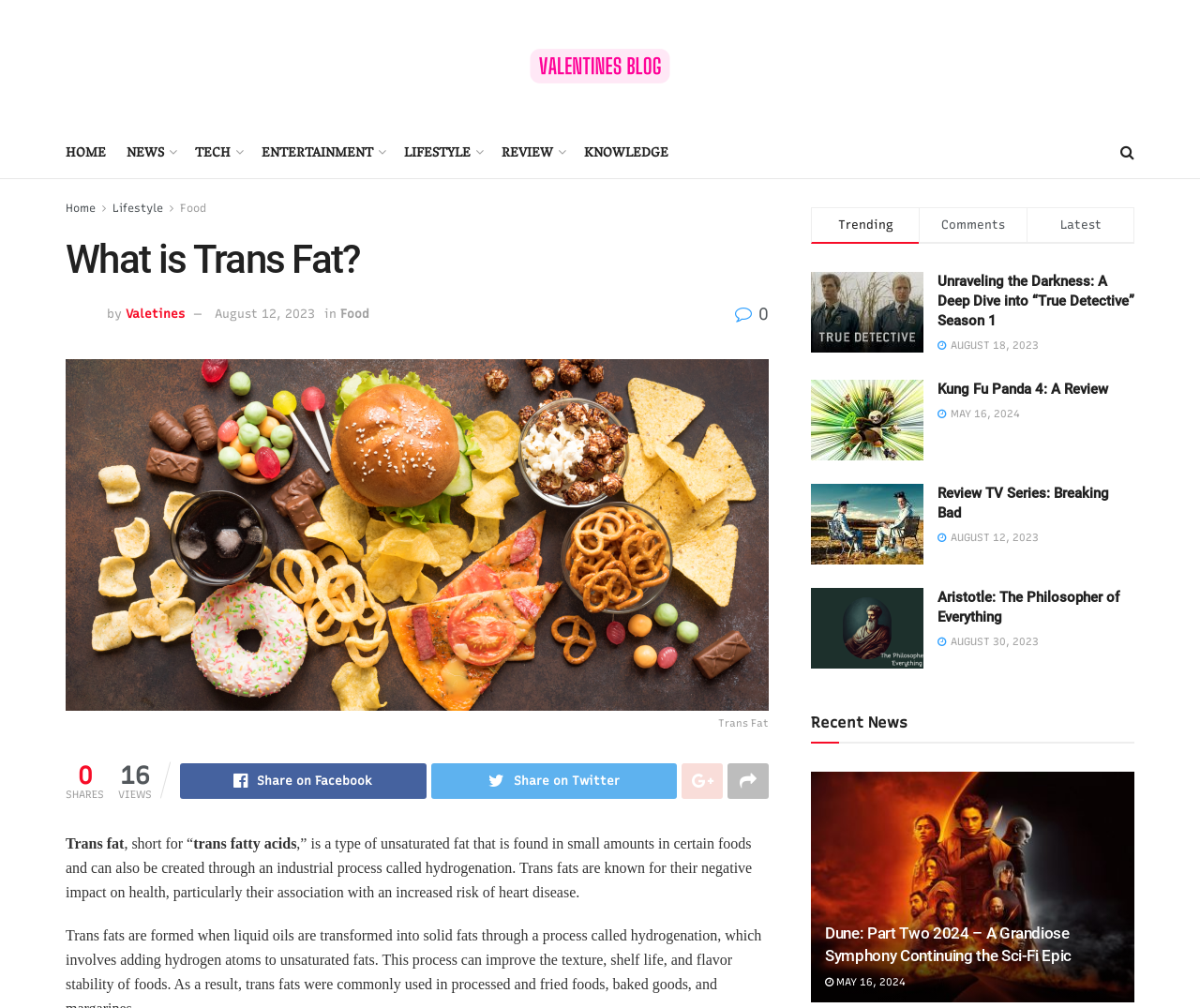Please determine the heading text of this webpage.

What is Trans Fat?